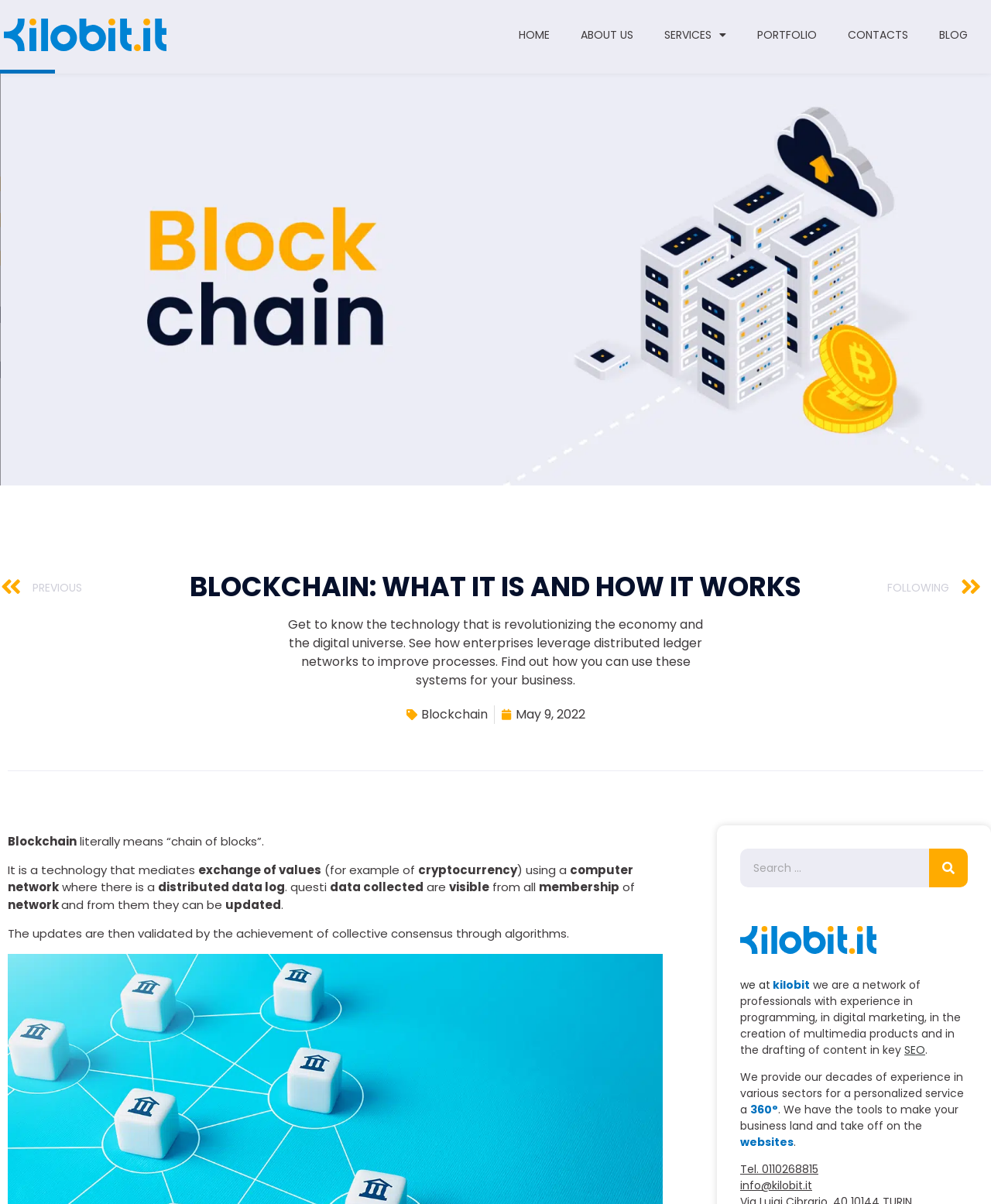Give a one-word or short phrase answer to this question: 
What is the logo of the website?

Kilobit Web Agency Turin